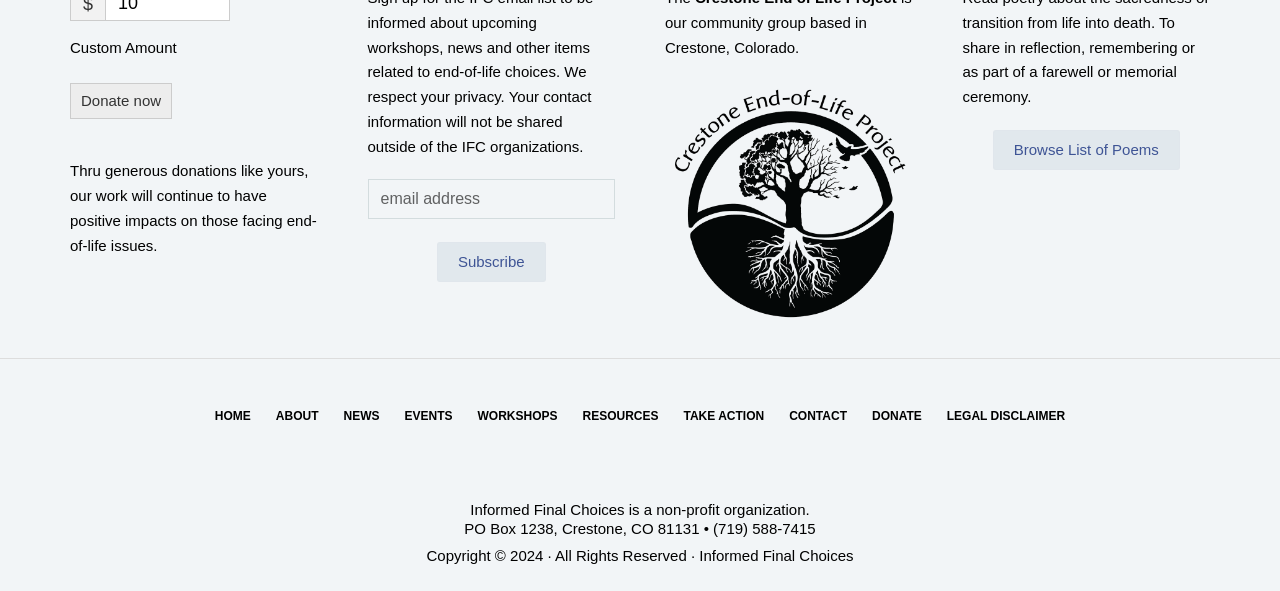Please provide the bounding box coordinates for the element that needs to be clicked to perform the instruction: "Donate now". The coordinates must consist of four float numbers between 0 and 1, formatted as [left, top, right, bottom].

[0.055, 0.141, 0.134, 0.202]